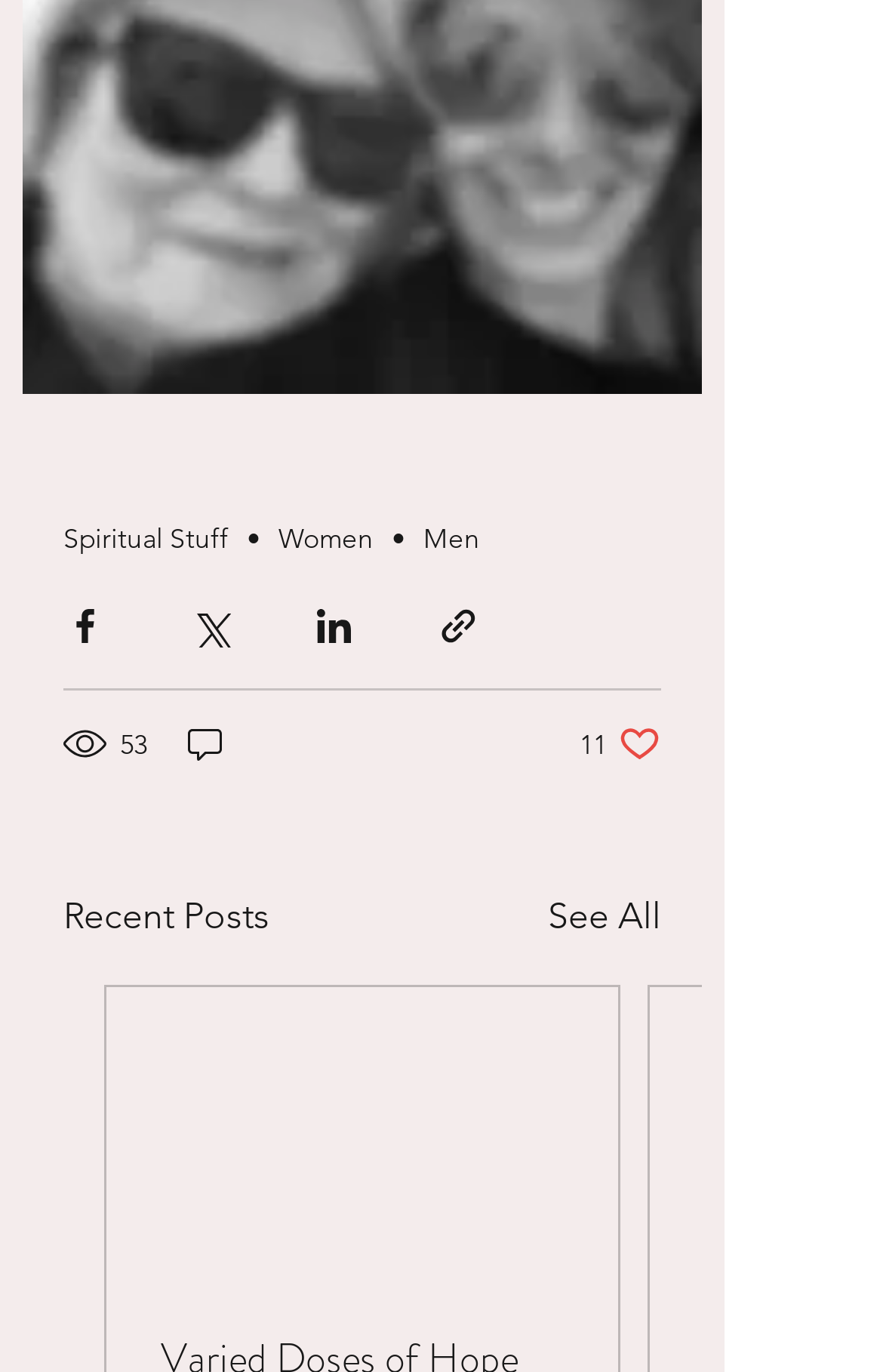Please specify the bounding box coordinates of the clickable section necessary to execute the following command: "Share via Facebook".

[0.072, 0.441, 0.121, 0.472]